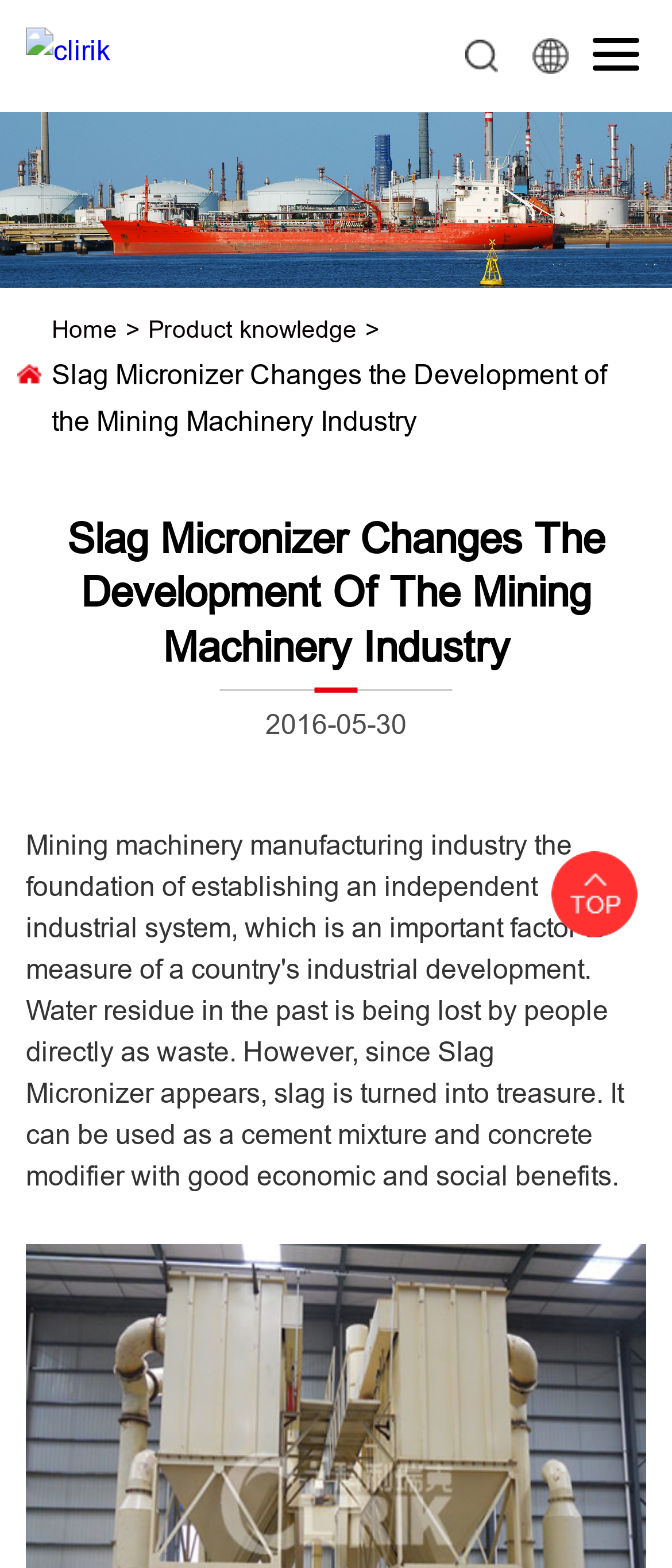Provide a comprehensive caption for the webpage.

The webpage appears to be an article or blog post discussing the impact of slag micronizers on the mining machinery industry. At the top left of the page, there is a logo or icon labeled "clirik" accompanied by a link to the same name. Below this, there is a horizontal navigation menu with two links: "Home" and "Product knowledge". 

The main title of the article, "Slag Micronizer Changes the Development of the Mining Machinery Industry", is prominently displayed in a large font size, spanning almost the entire width of the page. This title is repeated in a slightly smaller font size below, with a heading tag.

On the top right side of the page, there are three icons: a language selection icon, a search icon, and a small image. The language selection icon is located at the top right corner of the page, while the search icon is positioned to its left.

The article's publication date, "2016-05-30", is displayed in a smaller font size below the main title. The rest of the page likely contains the article's content, but the details are not provided in the accessibility tree.